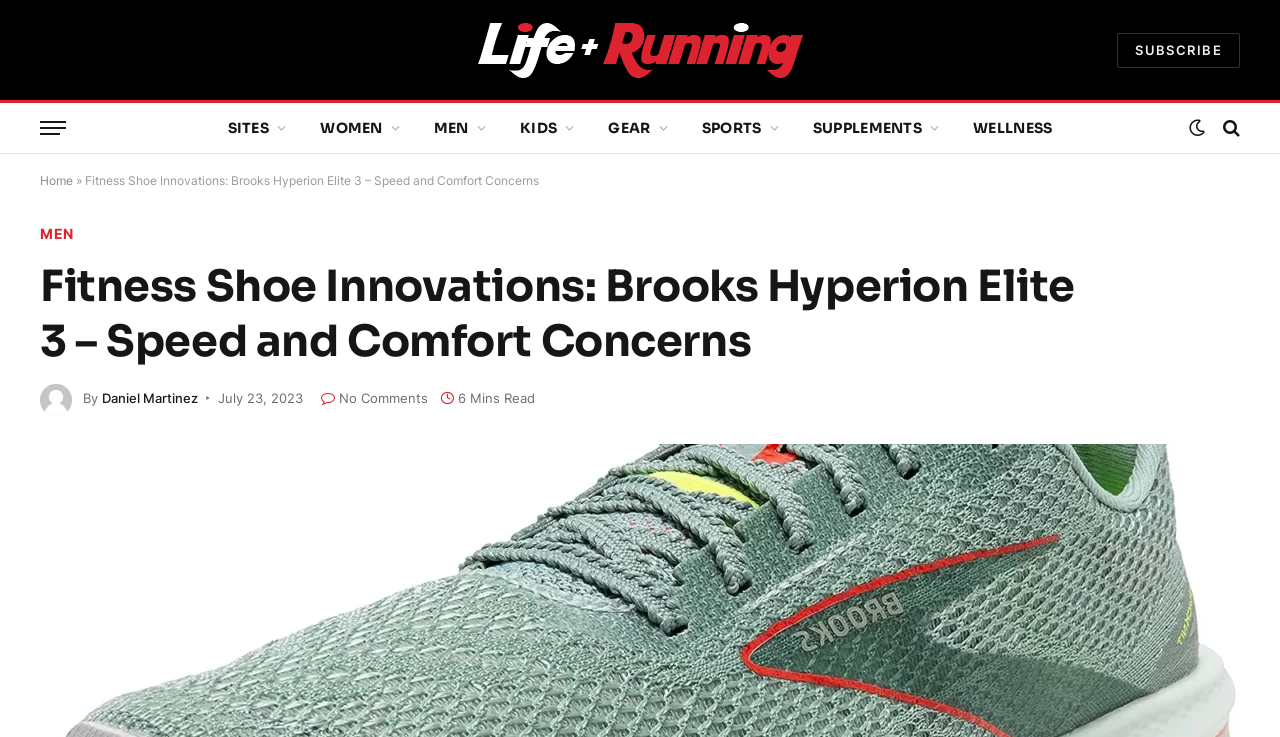Extract the main heading from the webpage content.

Fitness Shoe Innovations: Brooks Hyperion Elite 3 – Speed and Comfort Concerns